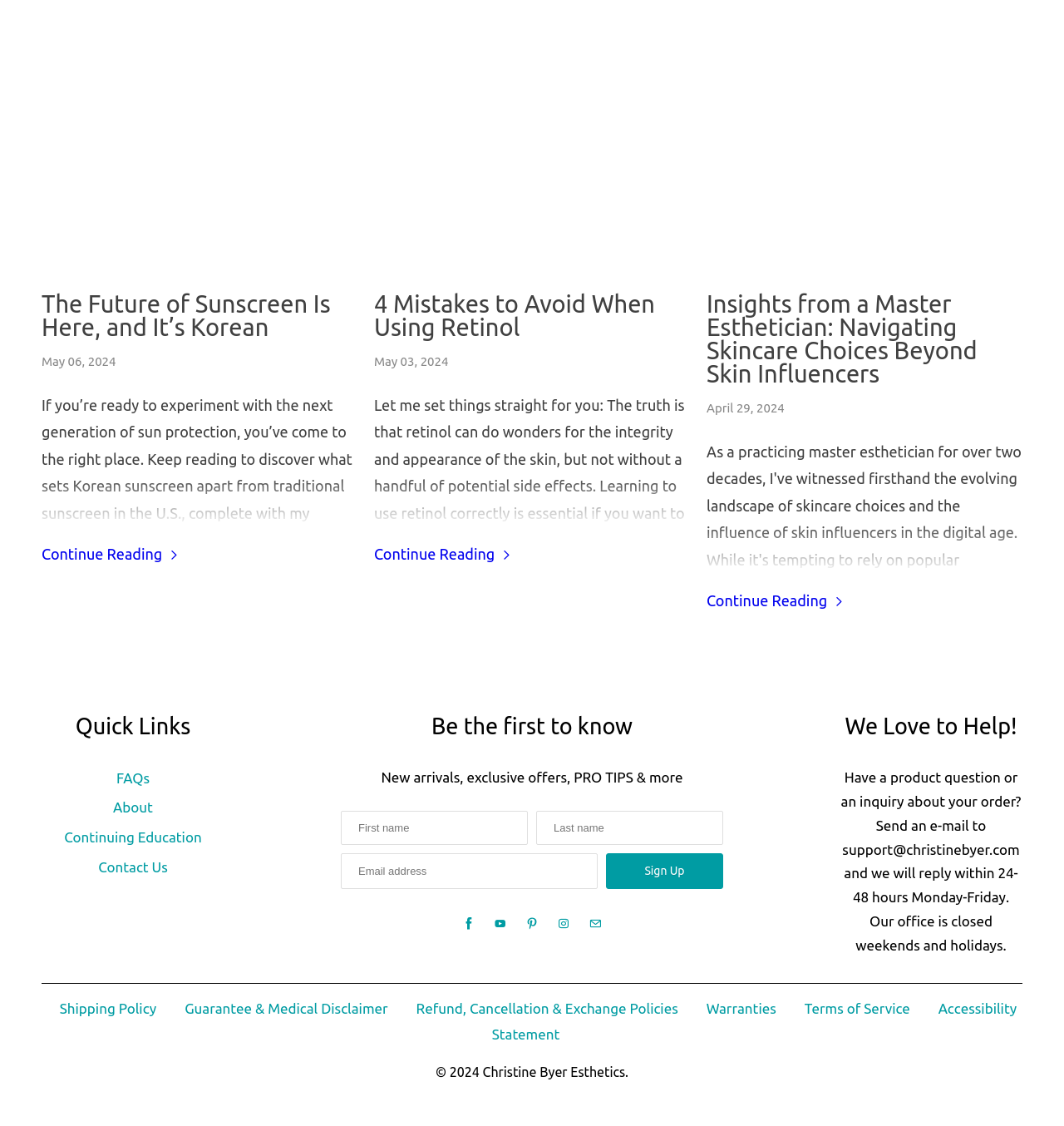How can users contact the website's support team?
We need a detailed and exhaustive answer to the question. Please elaborate.

According to the 'We Love to Help!' section, users can contact the website's support team by sending an email to support@christinebyer.com. The support team will respond within 24-48 hours, Monday to Friday.